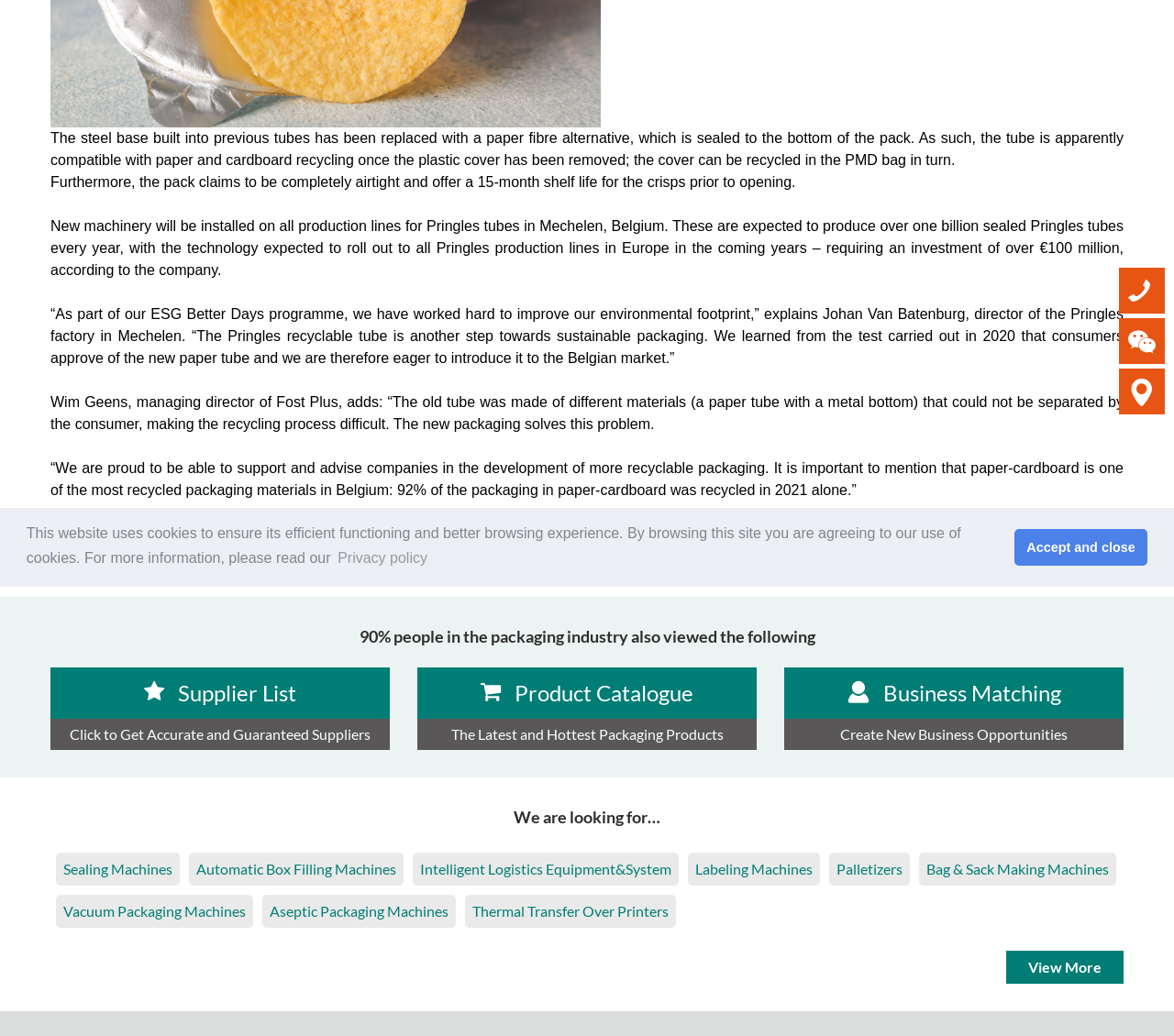From the webpage screenshot, predict the bounding box of the UI element that matches this description: "Thermal Transfer Over Printers".

[0.396, 0.863, 0.576, 0.895]